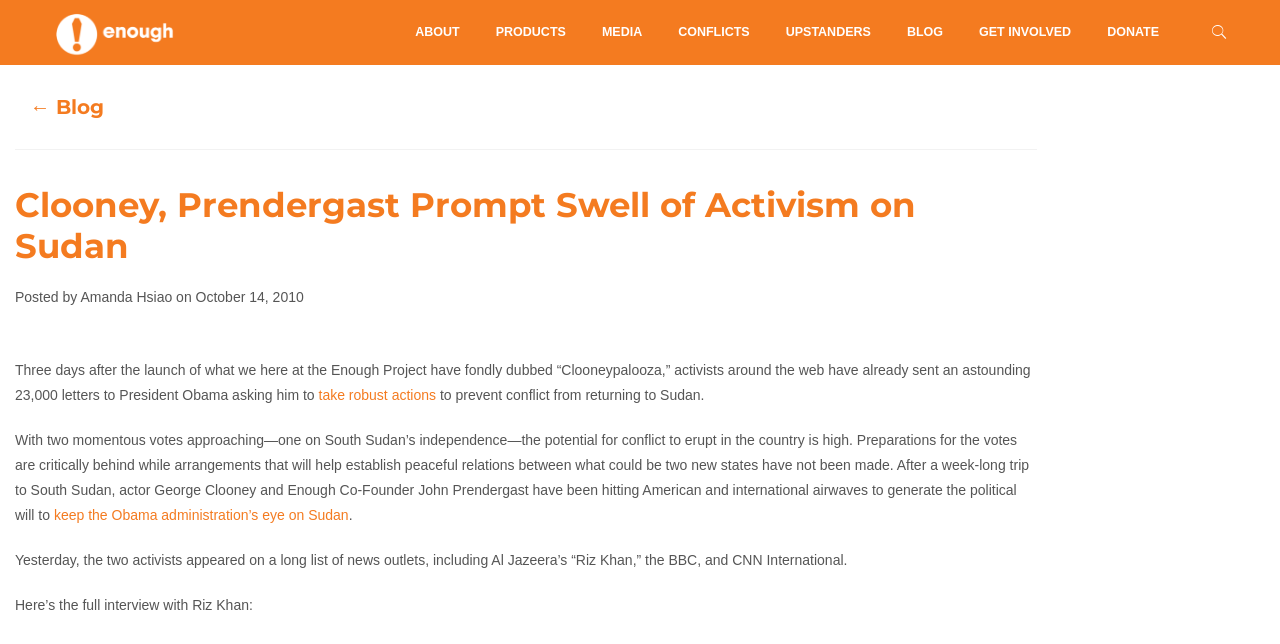Describe all the visual and textual components of the webpage comprehensively.

The webpage is about the Enough Project, a organization focused on activism and conflict resolution. At the top of the page, there is a header section with links to different sections of the website, including "ABOUT", "PRODUCTS", "MEDIA", "CONFLICTS", "UPSTANDERS", "BLOG", and "GET INVOLVED". There is also a "DONATE" button and a social media icon on the right side of the header.

Below the header, there is a main content area with a heading that reads "Clooney, Prendergast Prompt Swell of Activism on Sudan". The article discusses how activists have sent 23,000 letters to President Obama asking him to take action to prevent conflict in Sudan. The article also mentions that actor George Clooney and Enough Co-Founder John Prendergast have been advocating for the Obama administration to focus on Sudan.

The article is divided into several paragraphs, with links to related content, such as an interview with Riz Khan. There is also a section with a heading "← Blog" that appears to be a link to a previous blog post.

Overall, the webpage is focused on promoting activism and awareness about the conflict in Sudan, and encouraging readers to take action to support the cause.